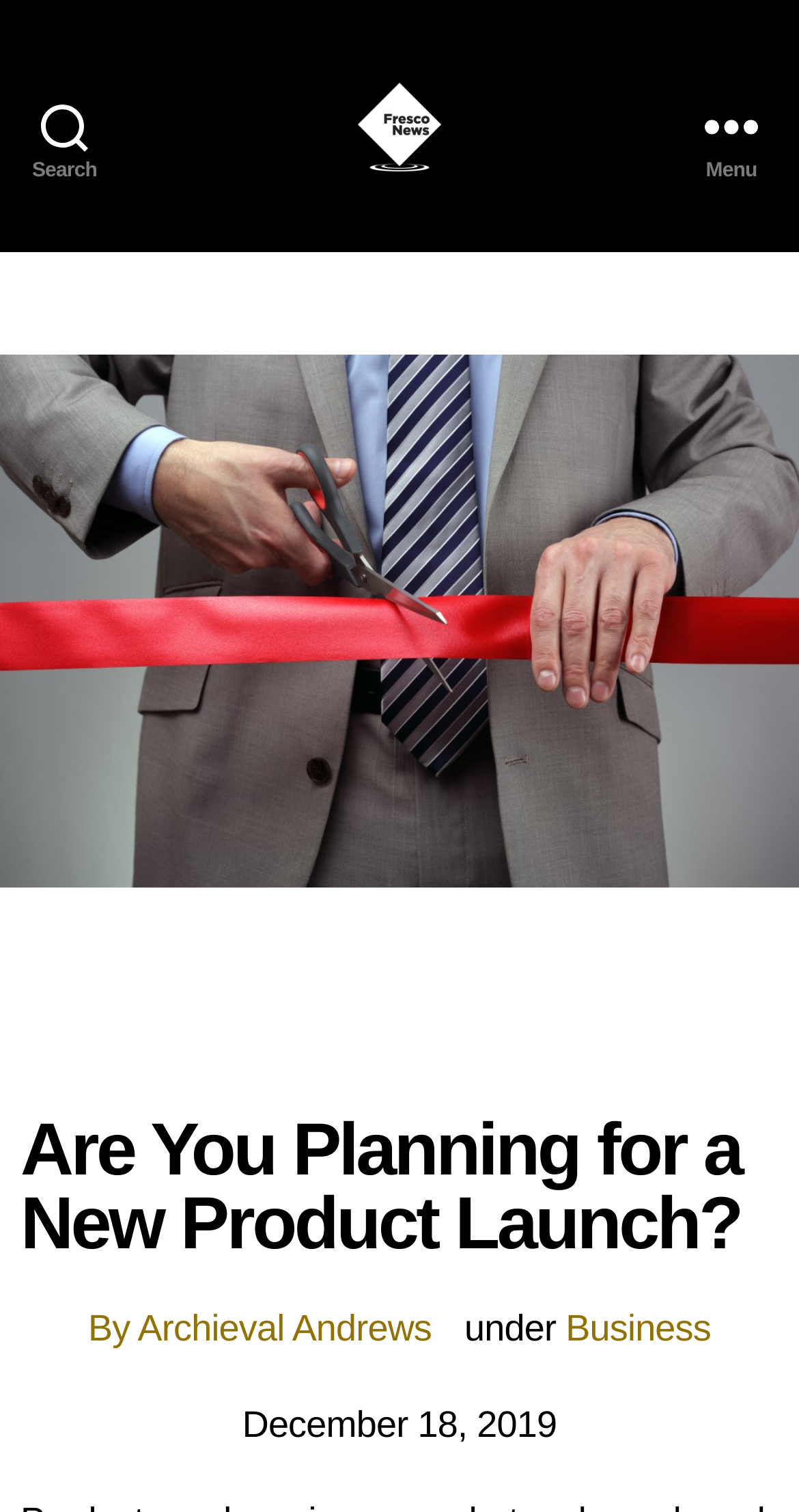What is the author of this article?
Give a comprehensive and detailed explanation for the question.

I found the author's name by looking at the link element with the text 'By Archieval Andrews' which is located below the main heading.